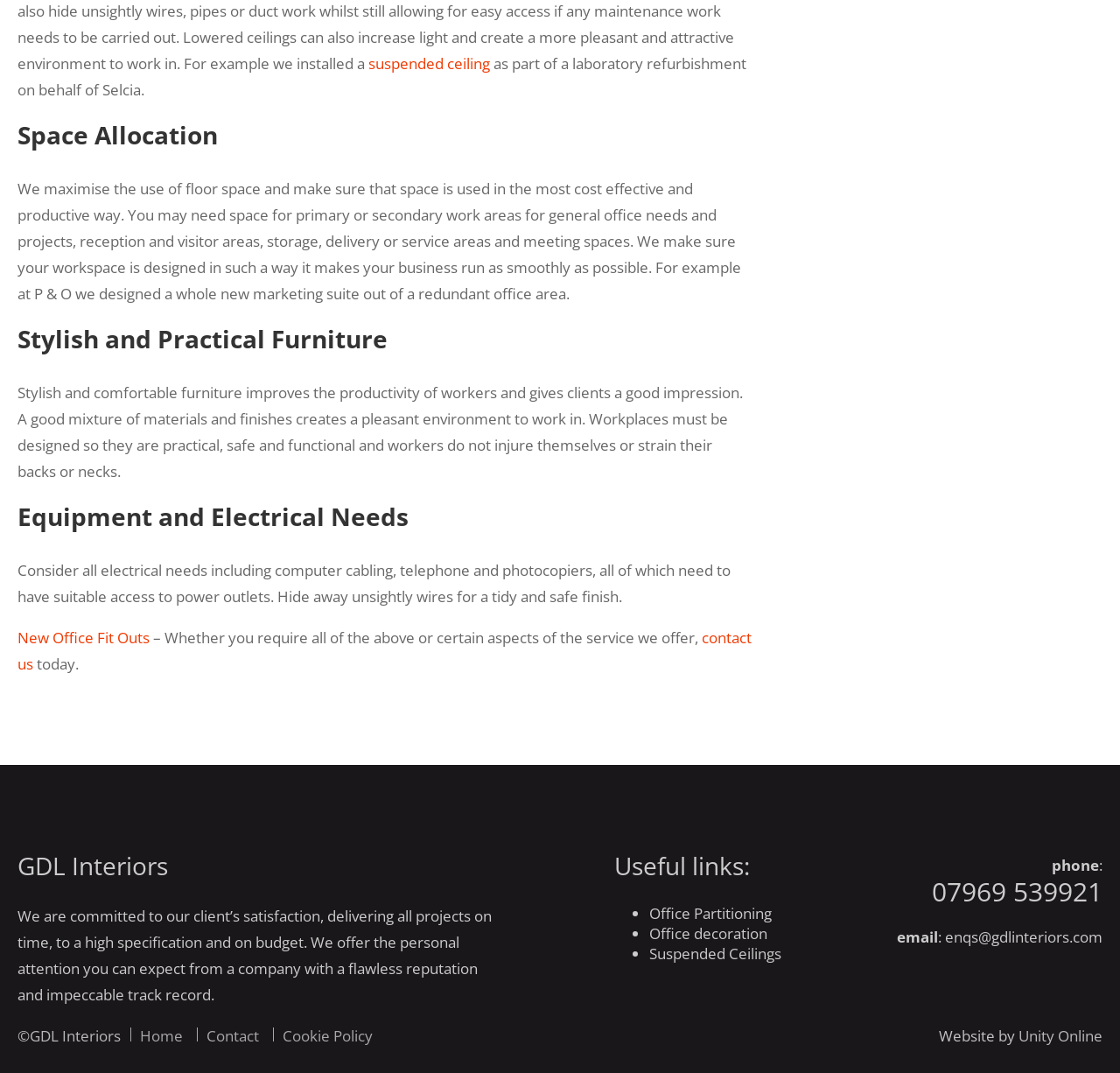Answer the question below in one word or phrase:
What is the link 'Suspended Ceilings' related to?

Office fit out